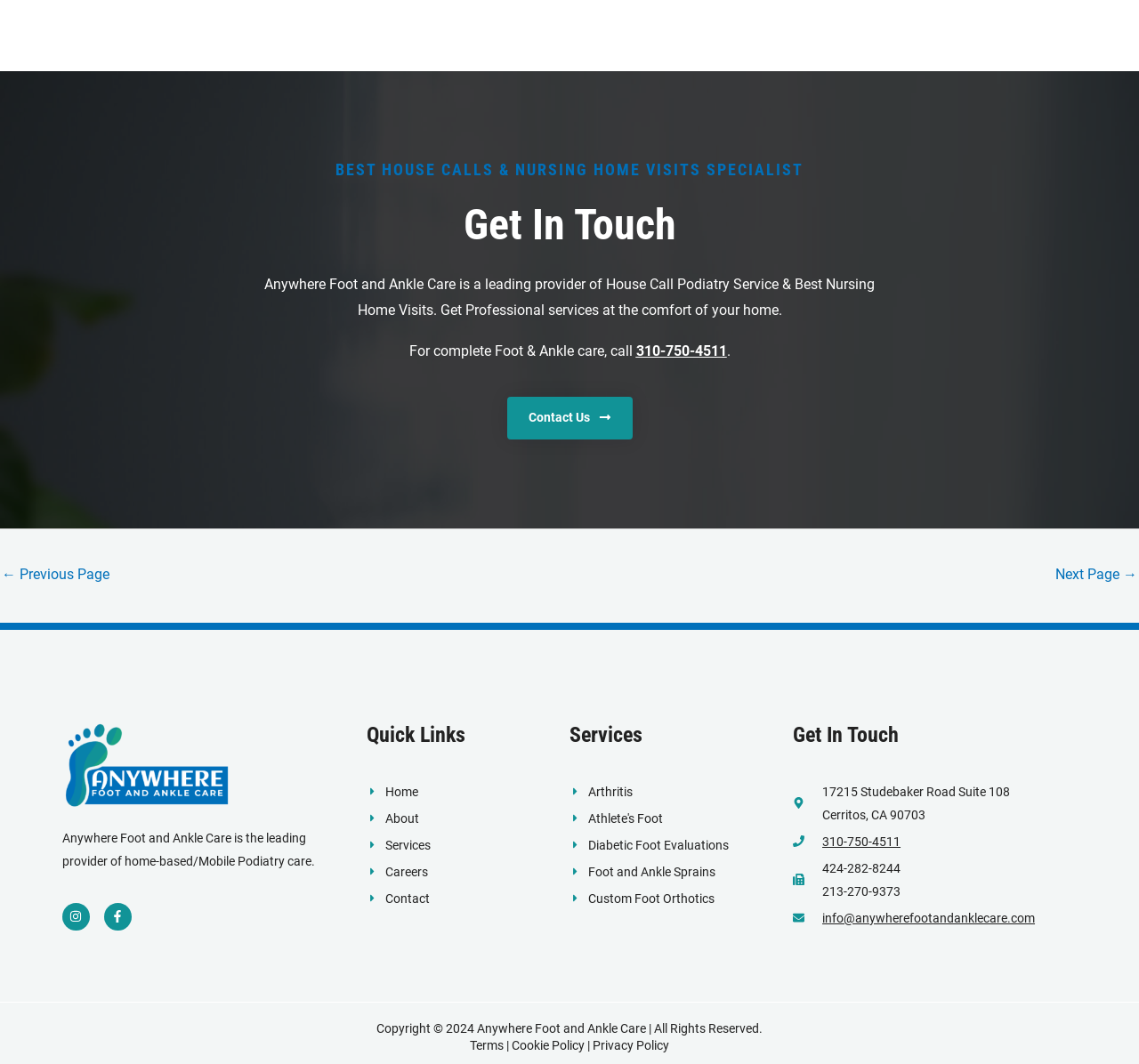Using the element description provided, determine the bounding box coordinates in the format (top-left x, top-left y, bottom-right x, bottom-right y). Ensure that all values are floating point numbers between 0 and 1. Element description: Careers

[0.322, 0.808, 0.5, 0.83]